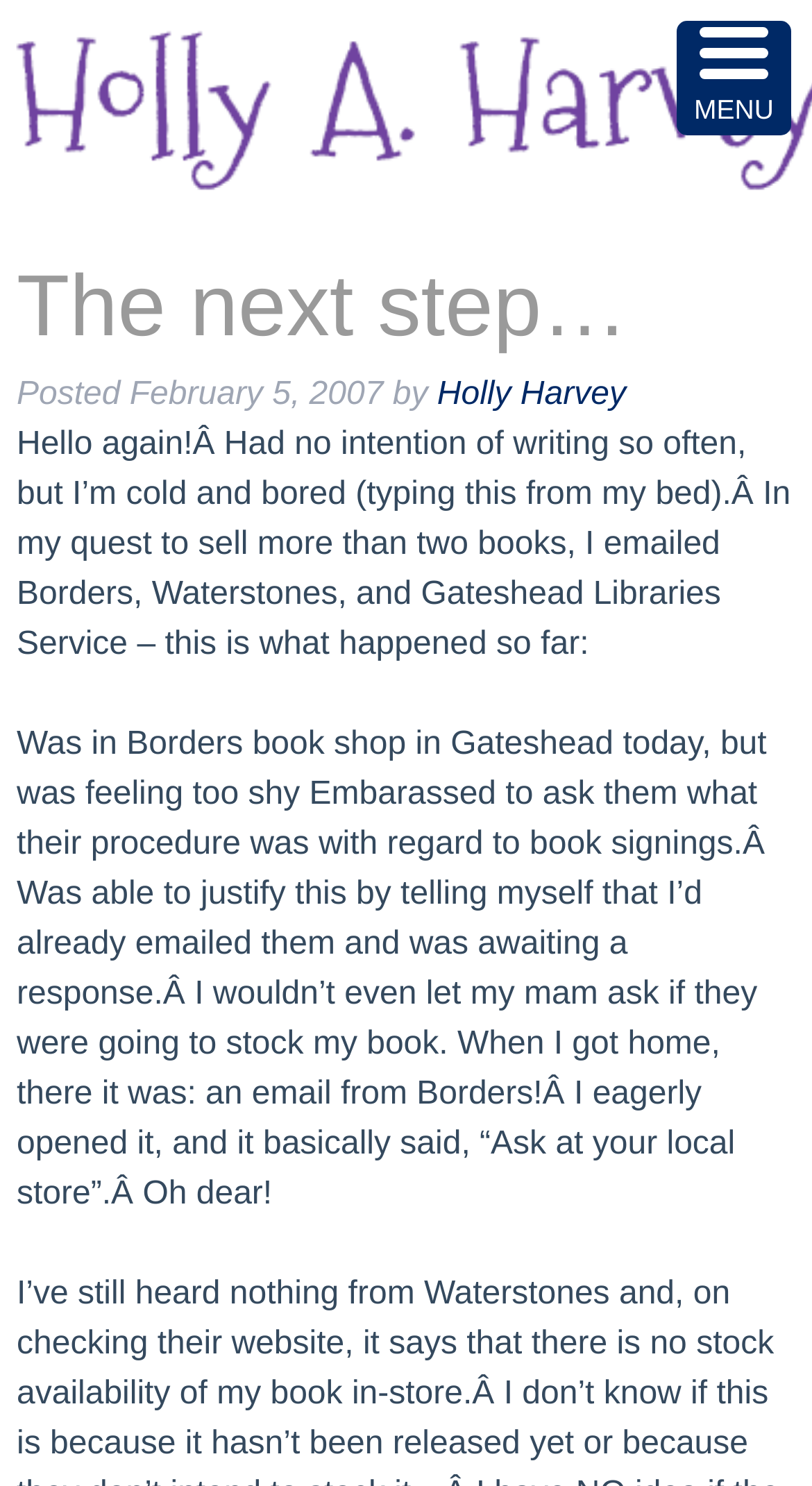Who is the author of the blog post?
Provide an in-depth and detailed explanation in response to the question.

The author's name is mentioned in the text as 'Holly Harvey', which is also linked to the author's name in the blog post.